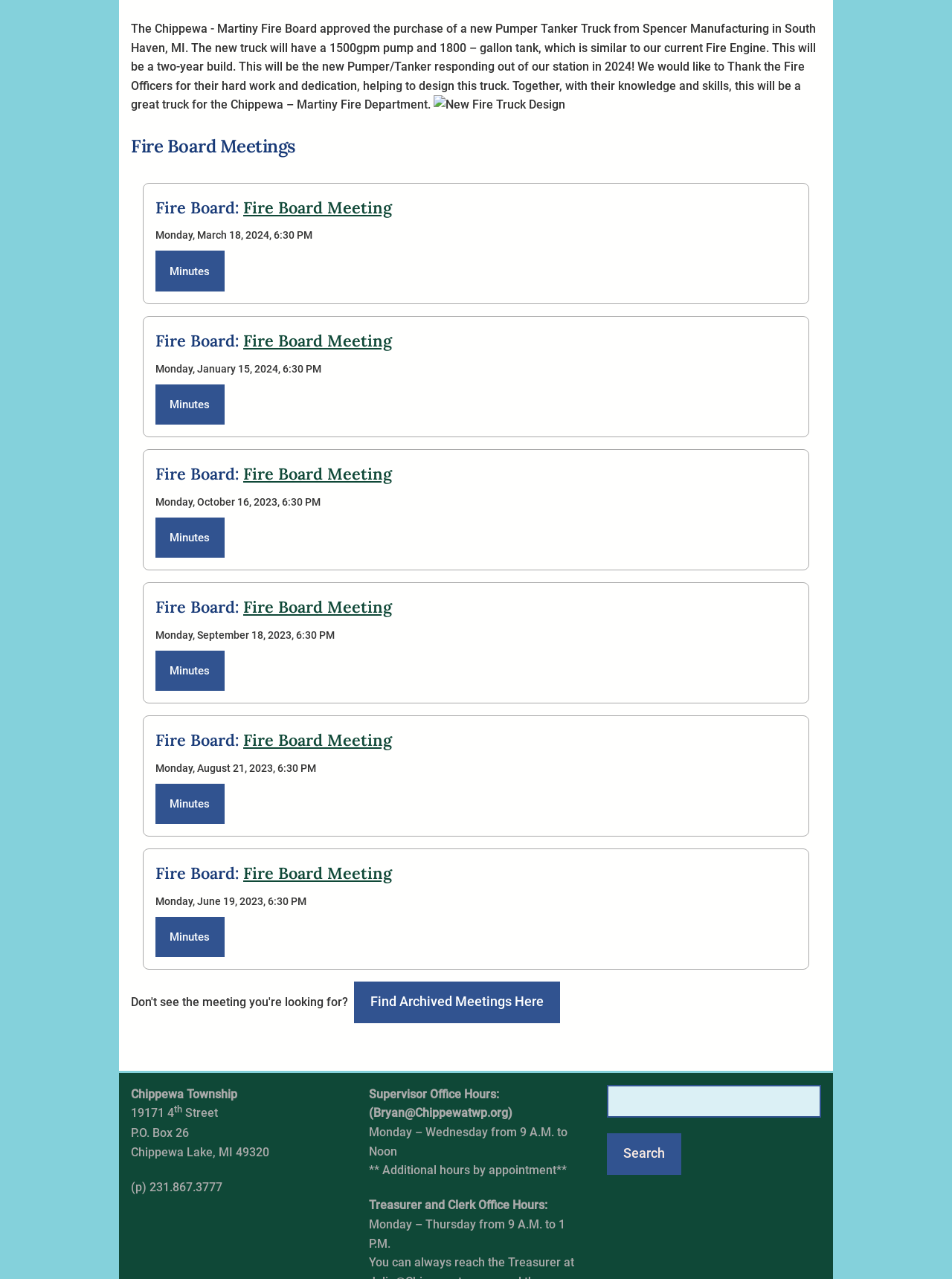Provide your answer in a single word or phrase: 
What is the address of the Chippewa Township office?

19171 4th Street, P.O. Box 26, Chippewa Lake, MI 49320